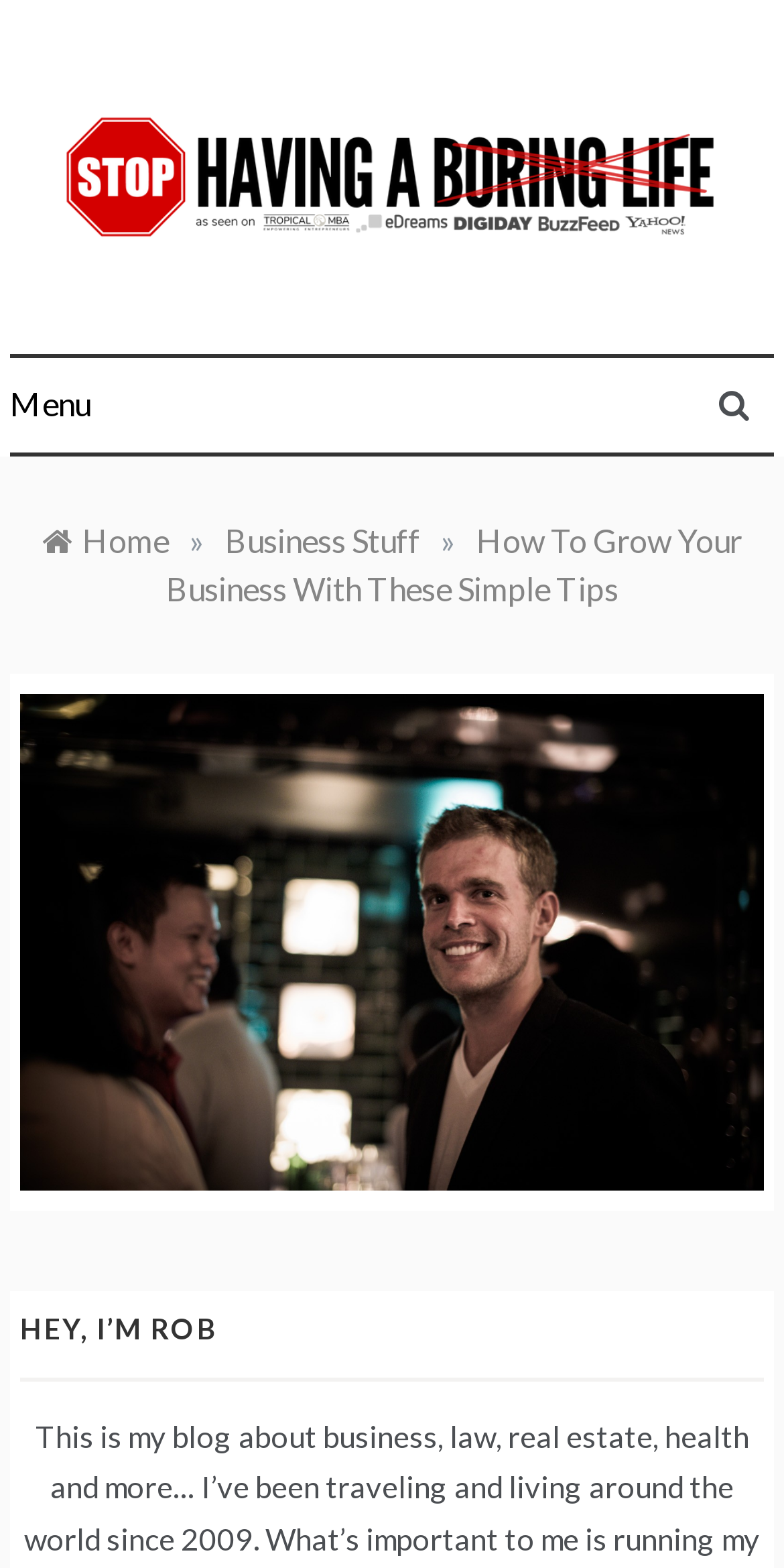What is the topic of the blog post? Observe the screenshot and provide a one-word or short phrase answer.

Business growth